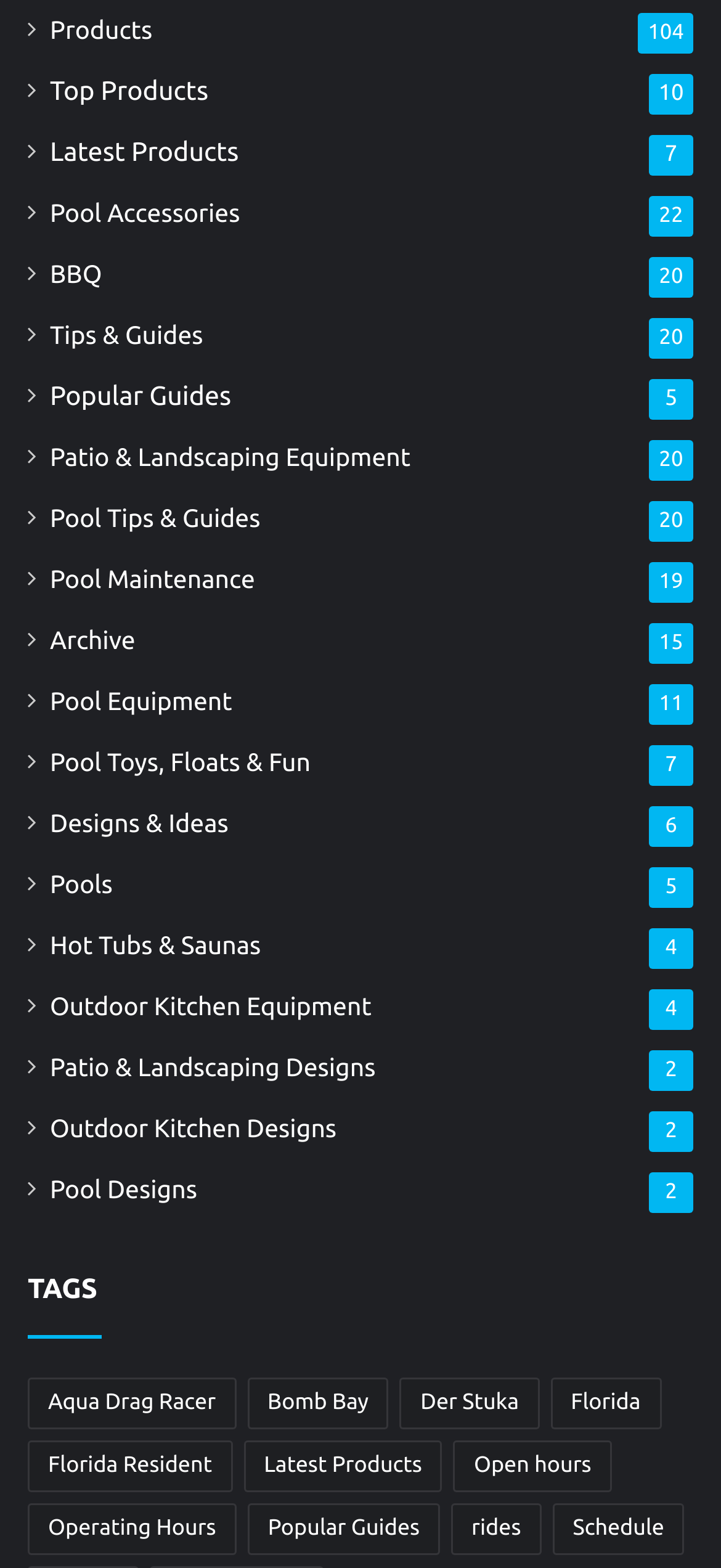Locate the bounding box coordinates of the element you need to click to accomplish the task described by this instruction: "Read Tips & Guides".

[0.069, 0.202, 0.282, 0.227]